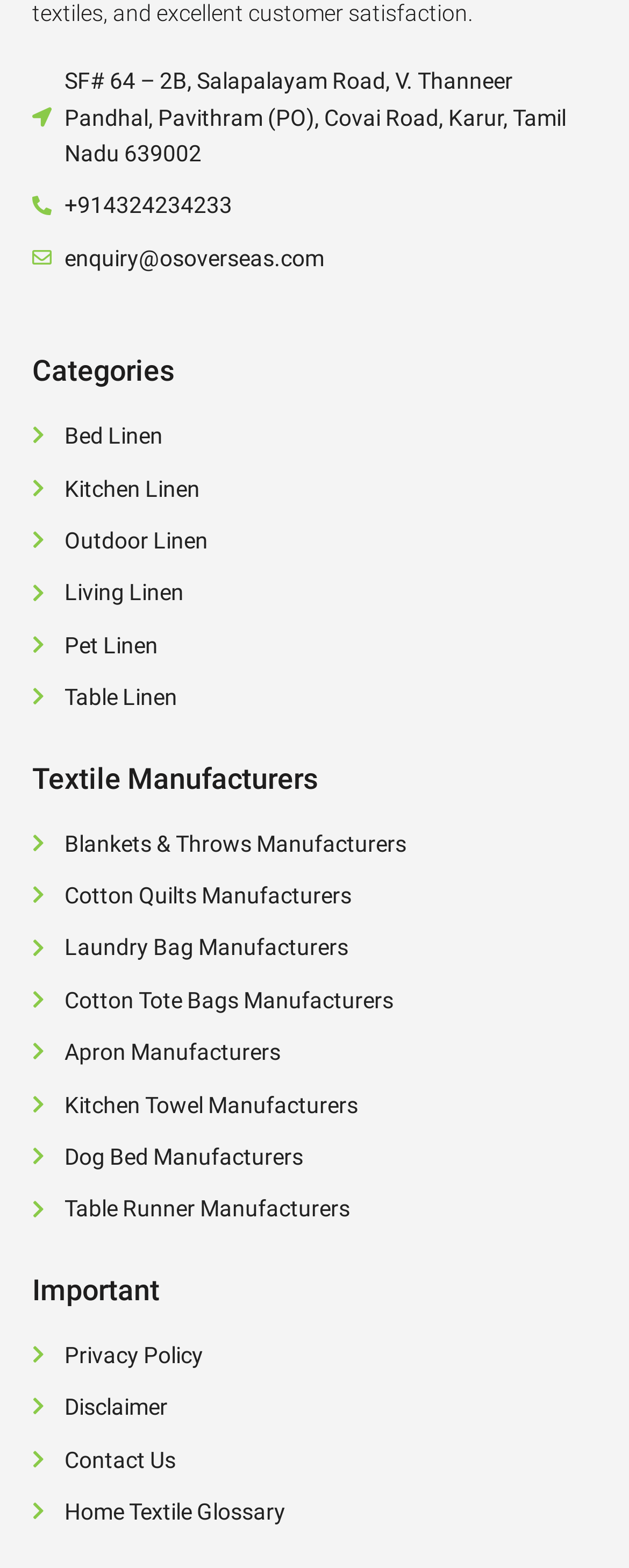Give a one-word or one-phrase response to the question:
What is the purpose of the 'Important' section?

List of important links